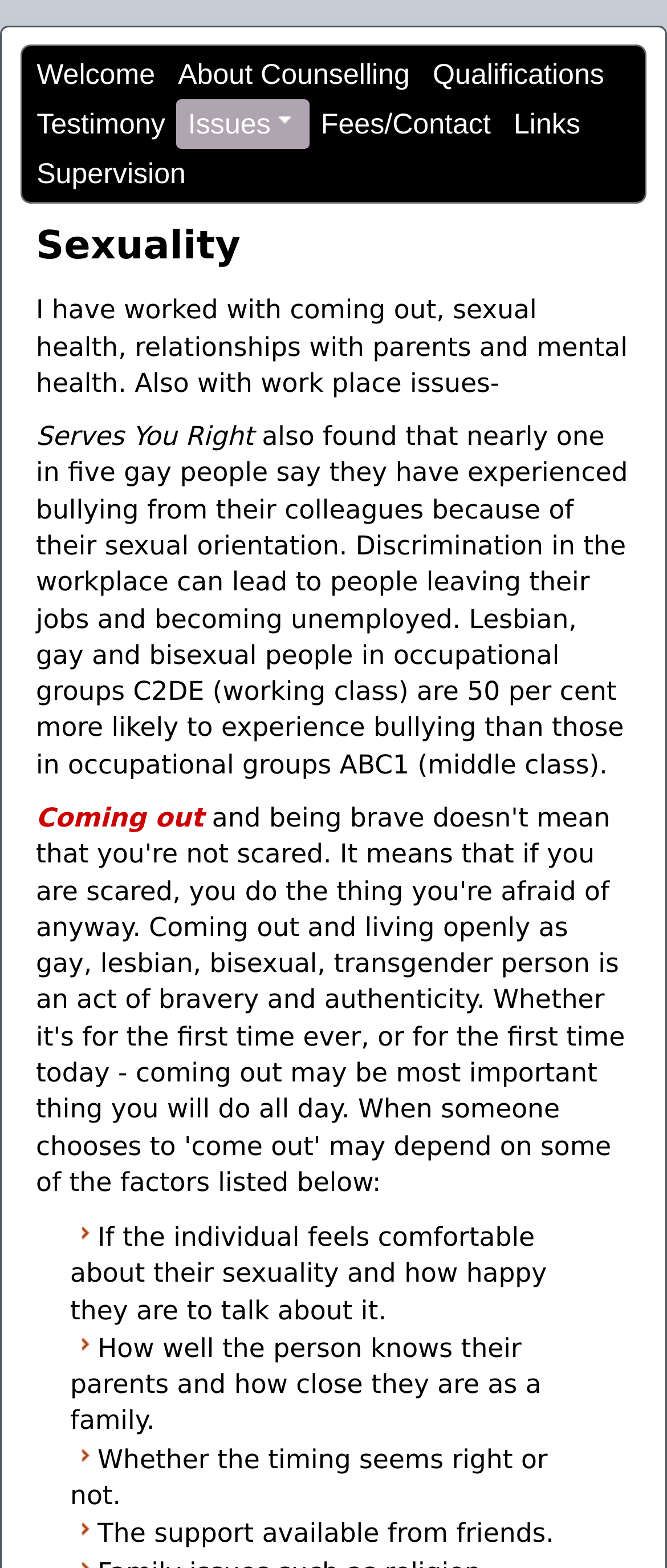What is the occupational group that is 50 per cent more likely to experience bullying?
Using the visual information, reply with a single word or short phrase.

C2DE